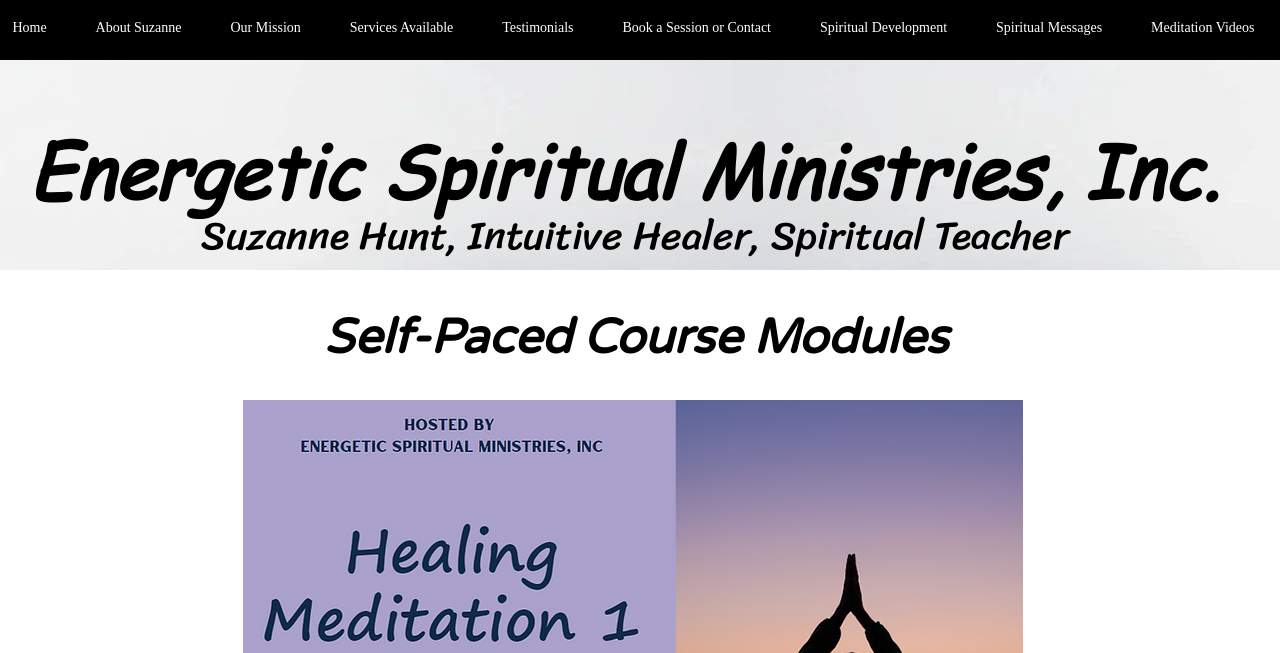Bounding box coordinates should be in the format (top-left x, top-left y, bottom-right x, bottom-right y) and all values should be floating point numbers between 0 and 1. Determine the bounding box coordinate for the UI element described as: Book a Session or Contact

[0.467, 0.015, 0.621, 0.07]